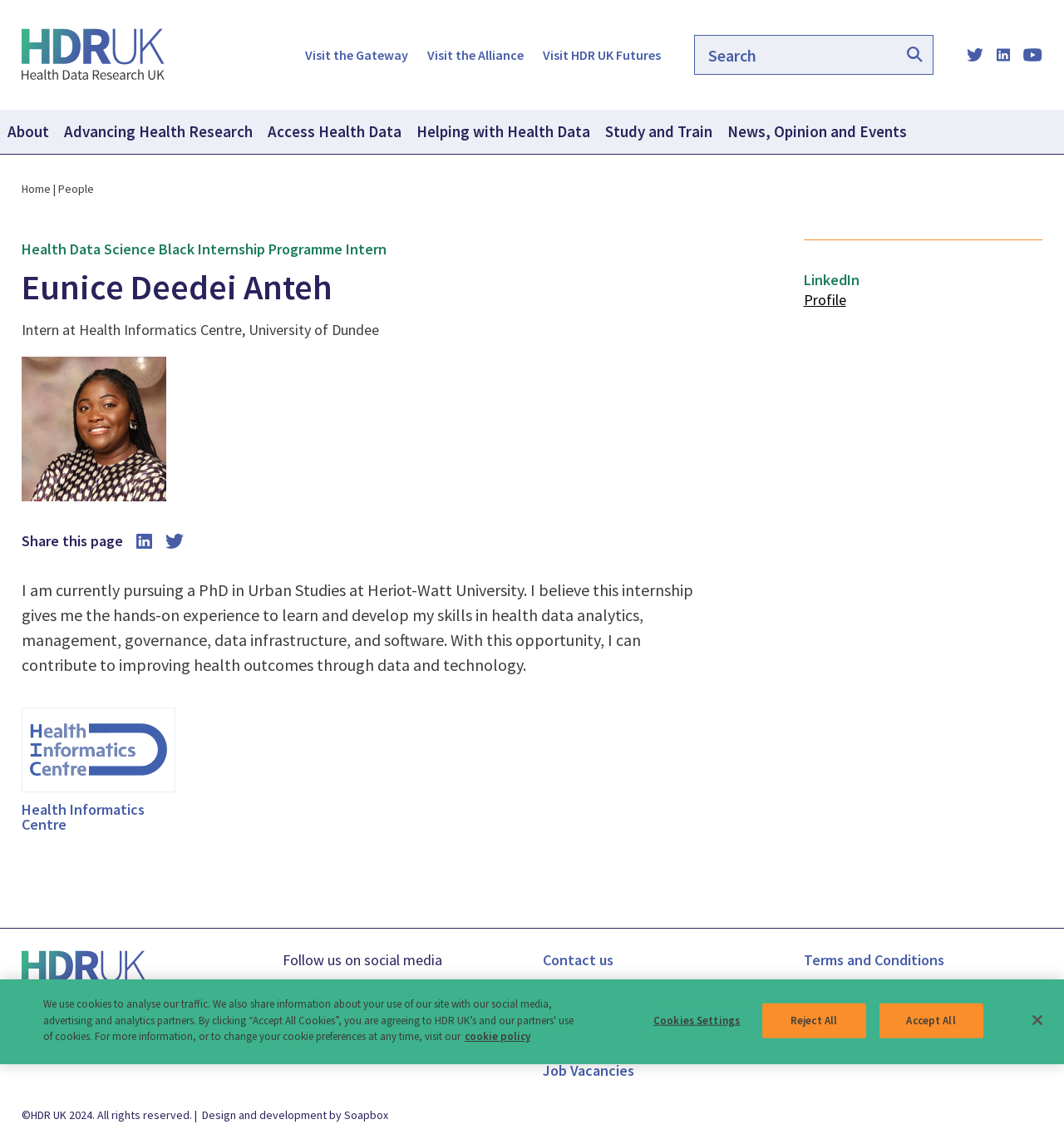Please determine and provide the text content of the webpage's heading.

Eunice Deedei Anteh